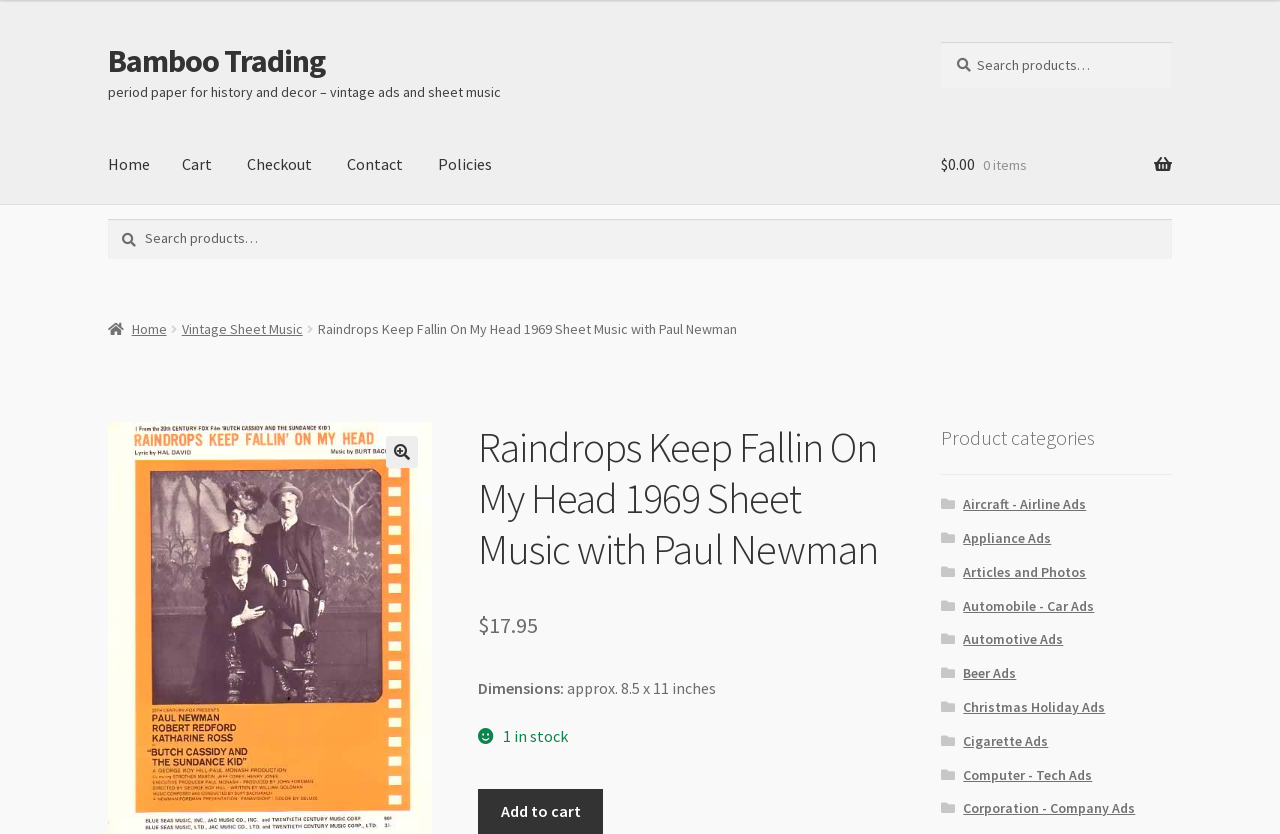Show the bounding box coordinates for the element that needs to be clicked to execute the following instruction: "View cart". Provide the coordinates in the form of four float numbers between 0 and 1, i.e., [left, top, right, bottom].

[0.13, 0.151, 0.178, 0.244]